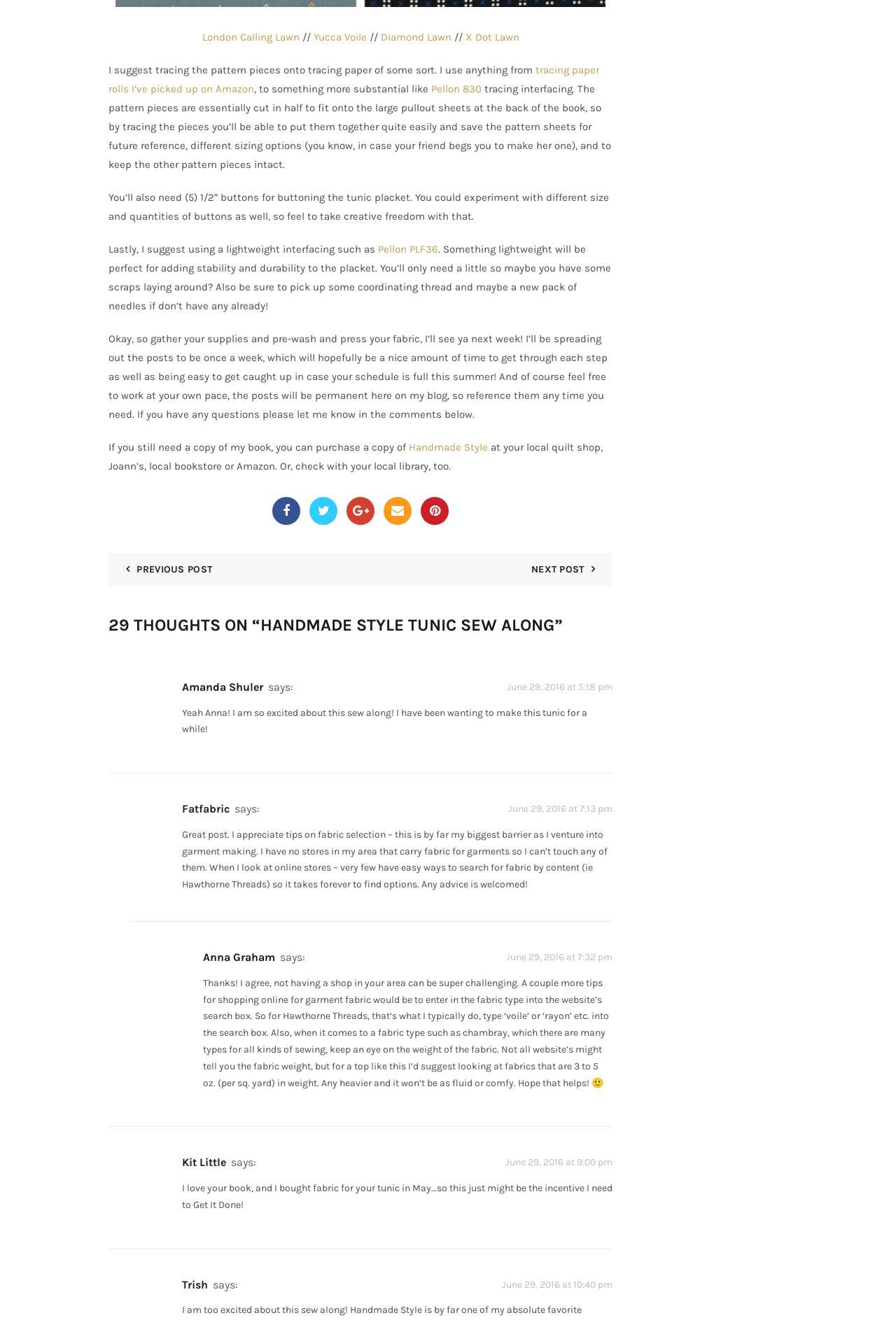Identify the bounding box coordinates of the area that should be clicked in order to complete the given instruction: "Follow Anna Graham on Facebook". The bounding box coordinates should be four float numbers between 0 and 1, i.e., [left, top, right, bottom].

[0.304, 0.376, 0.335, 0.397]